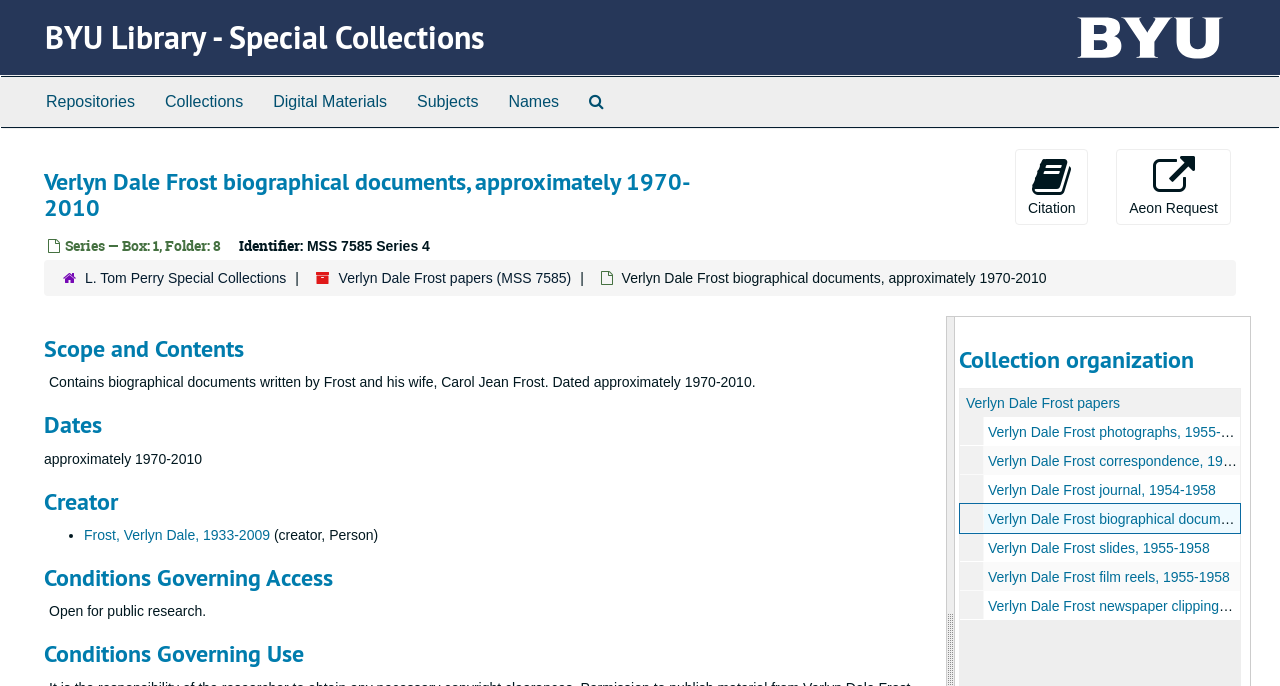What is the name of the series in Box 1, Folder 8?
Refer to the image and give a detailed answer to the query.

I found the answer by looking at the section that says 'Series — Box: 1, Folder: 8' and then 'Identifier: MSS 7585 Series 4'. This suggests that the series in Box 1, Folder 8 is Series 4.